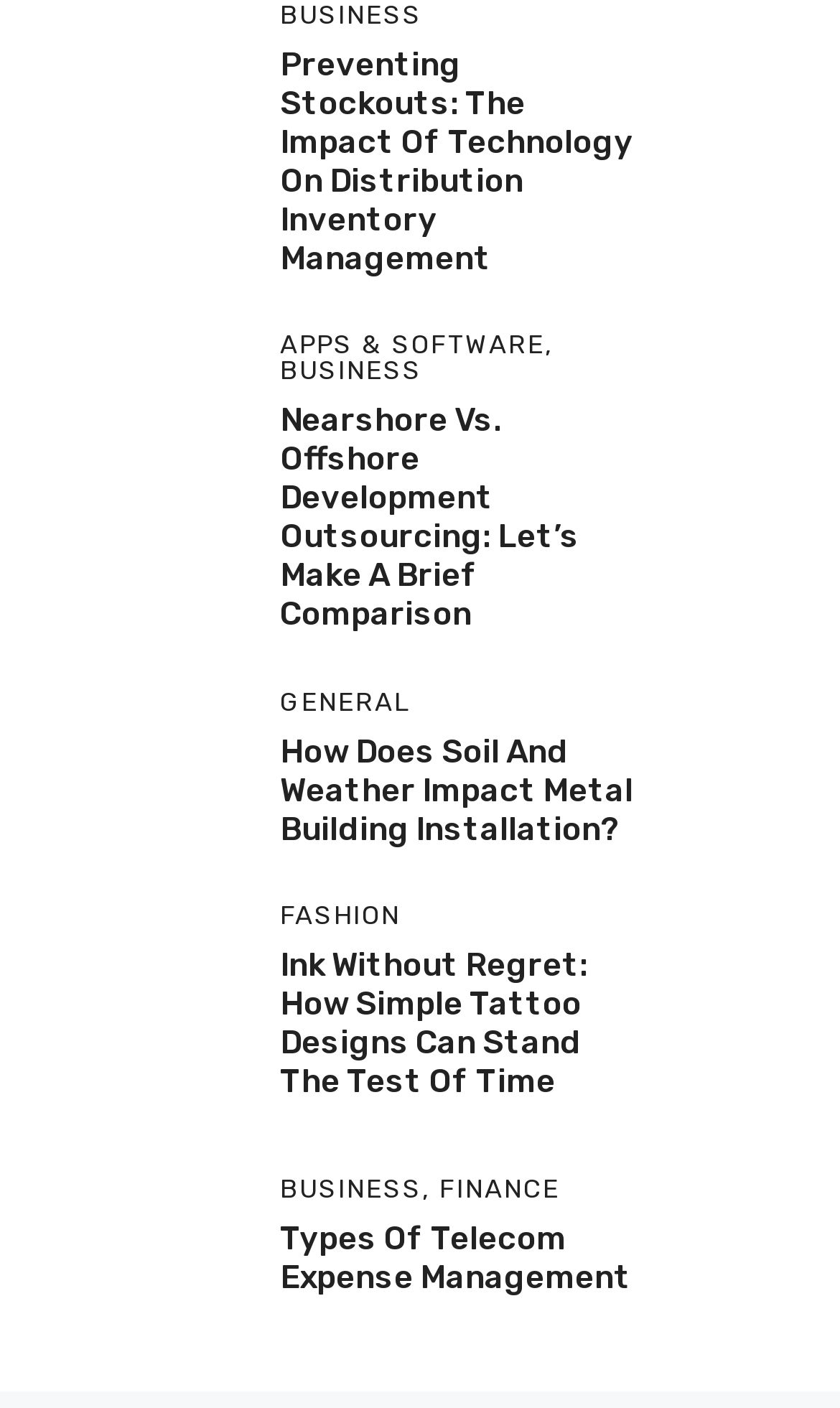Identify the bounding box coordinates of the clickable section necessary to follow the following instruction: "view simple tattoo designs". The coordinates should be presented as four float numbers from 0 to 1, i.e., [left, top, right, bottom].

[0.077, 0.698, 0.282, 0.728]